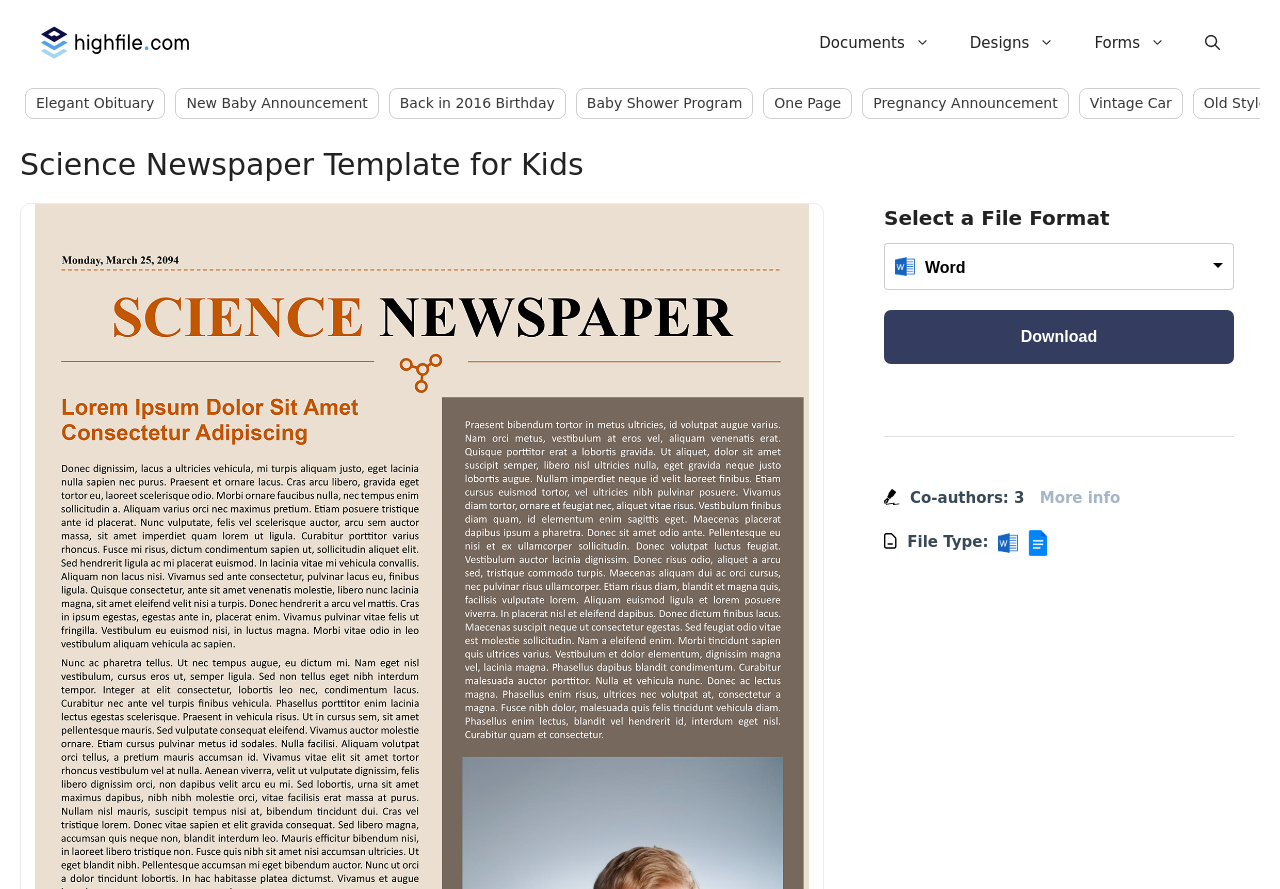What is the name of the website? Observe the screenshot and provide a one-word or short phrase answer.

Highfile